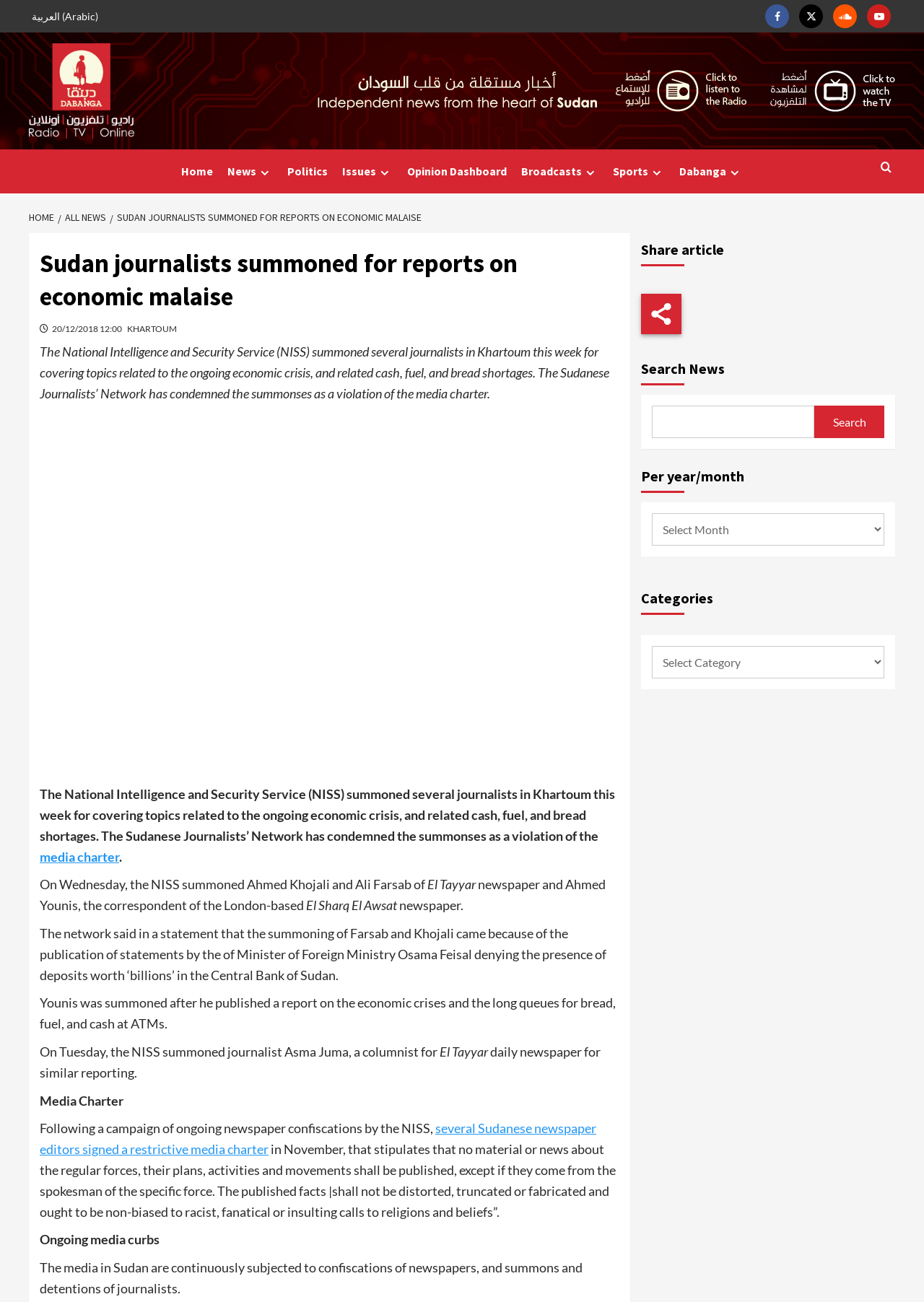Determine the bounding box coordinates of the section to be clicked to follow the instruction: "Go to the Home page". The coordinates should be given as four float numbers between 0 and 1, formatted as [left, top, right, bottom].

[0.188, 0.115, 0.238, 0.148]